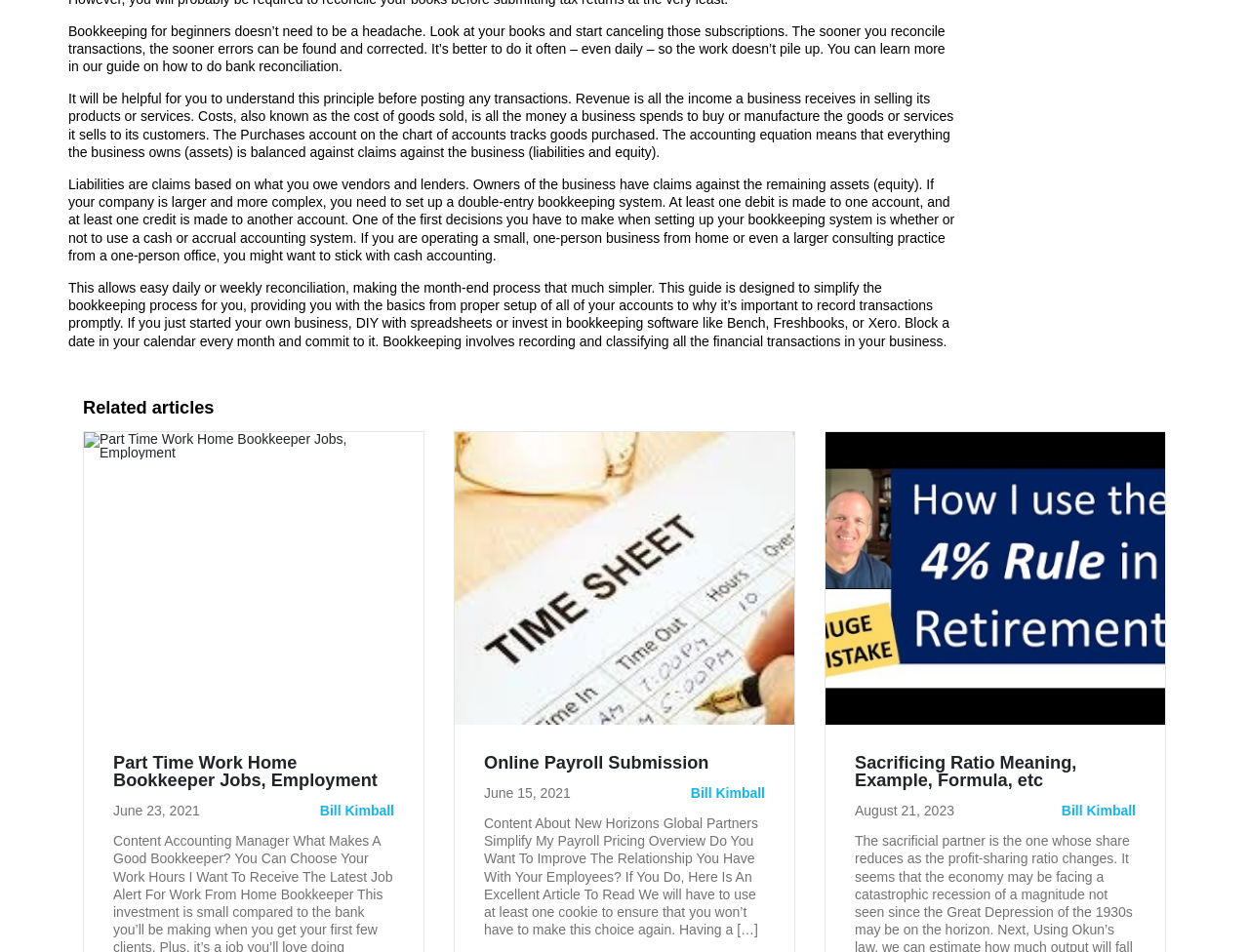Give a concise answer of one word or phrase to the question: 
Why is it important to record transactions promptly?

To avoid errors